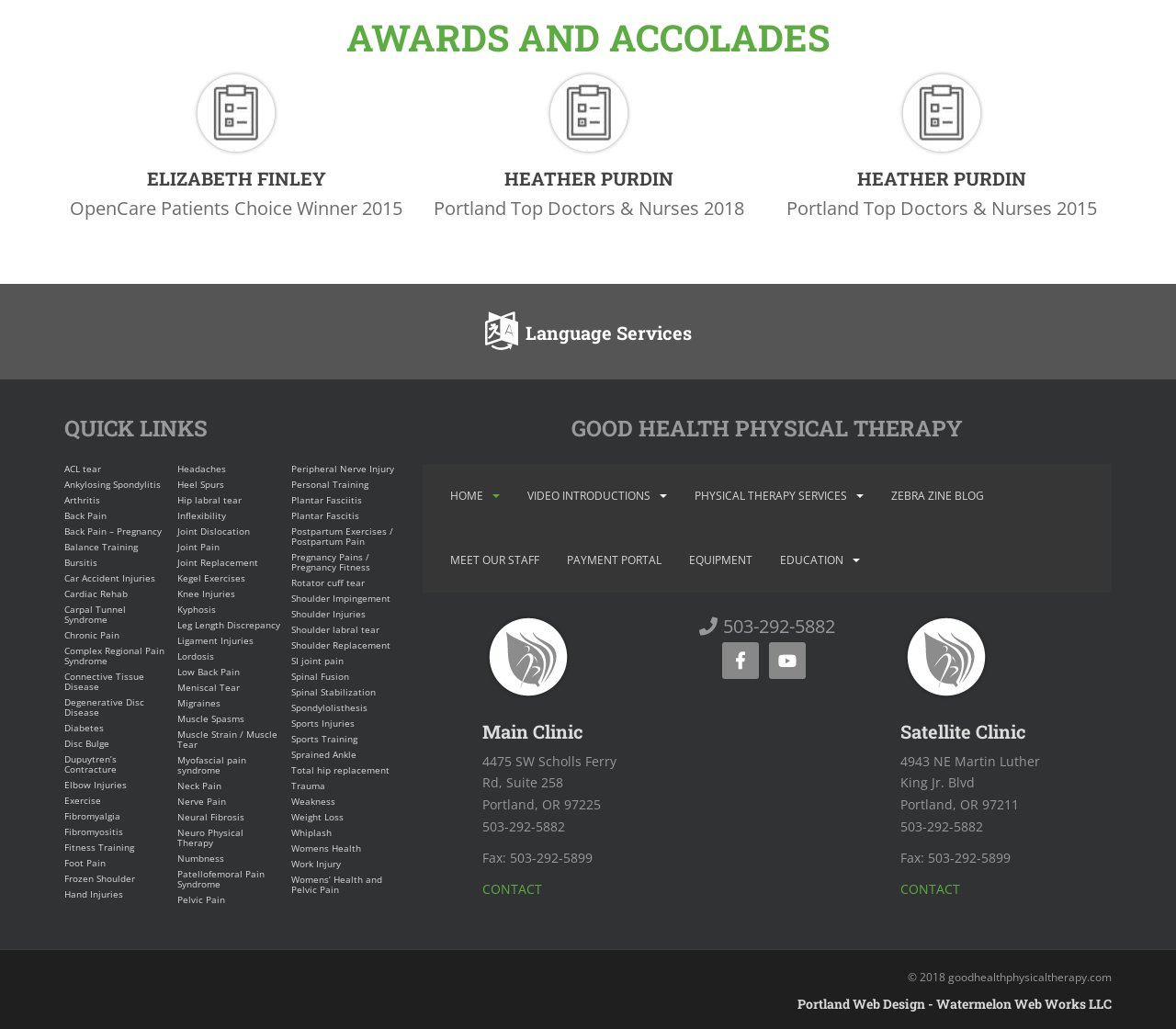Answer the question with a brief word or phrase:
What is the second tab in the tablist?

Language Services